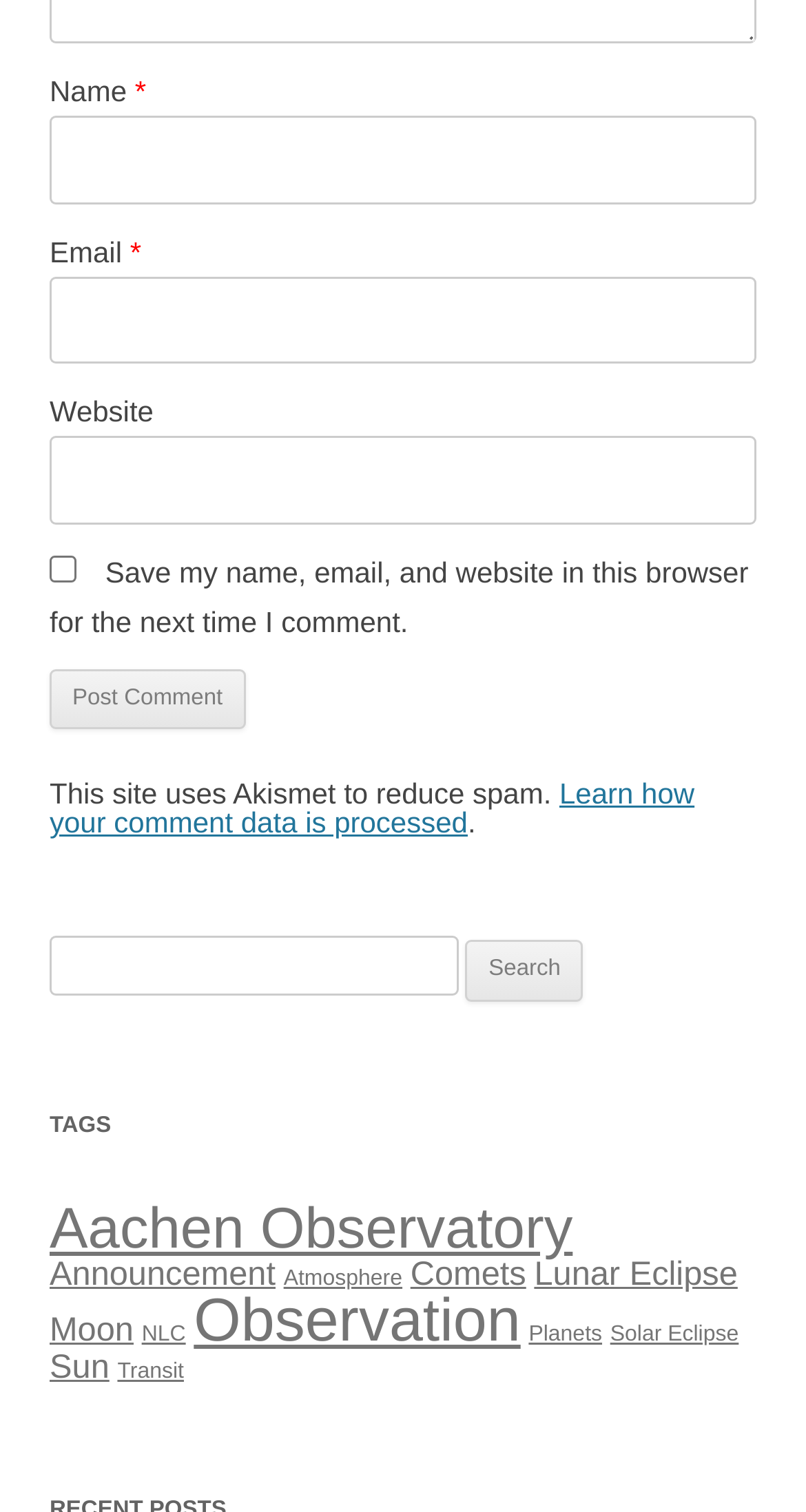Pinpoint the bounding box coordinates of the clickable area needed to execute the instruction: "Learn how your comment data is processed". The coordinates should be specified as four float numbers between 0 and 1, i.e., [left, top, right, bottom].

[0.062, 0.514, 0.862, 0.555]